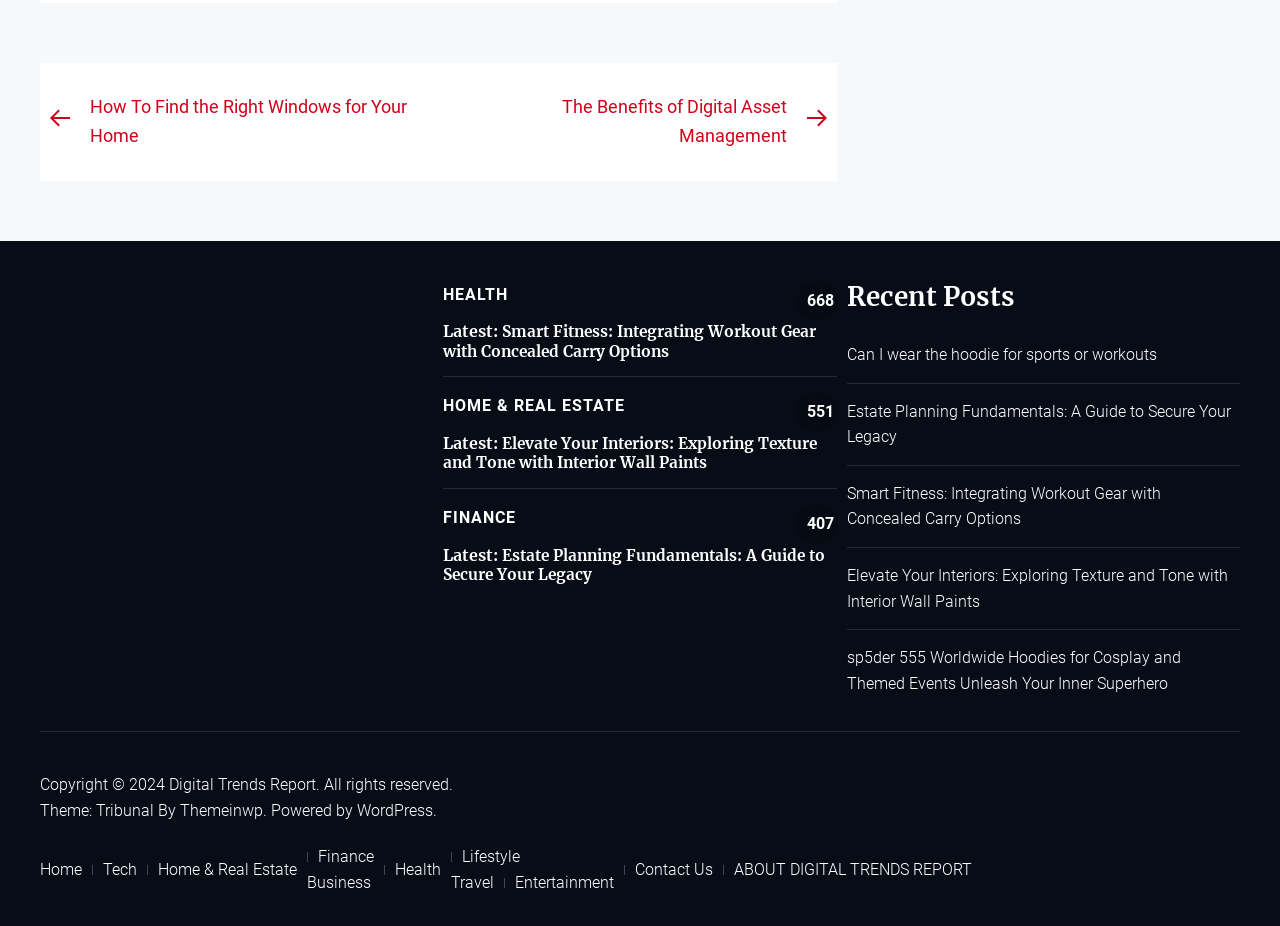What is the category of the article 'Elevate Your Interiors: Exploring Texture and Tone with Interior Wall Paints'?
Refer to the image and provide a concise answer in one word or phrase.

Home & Real Estate